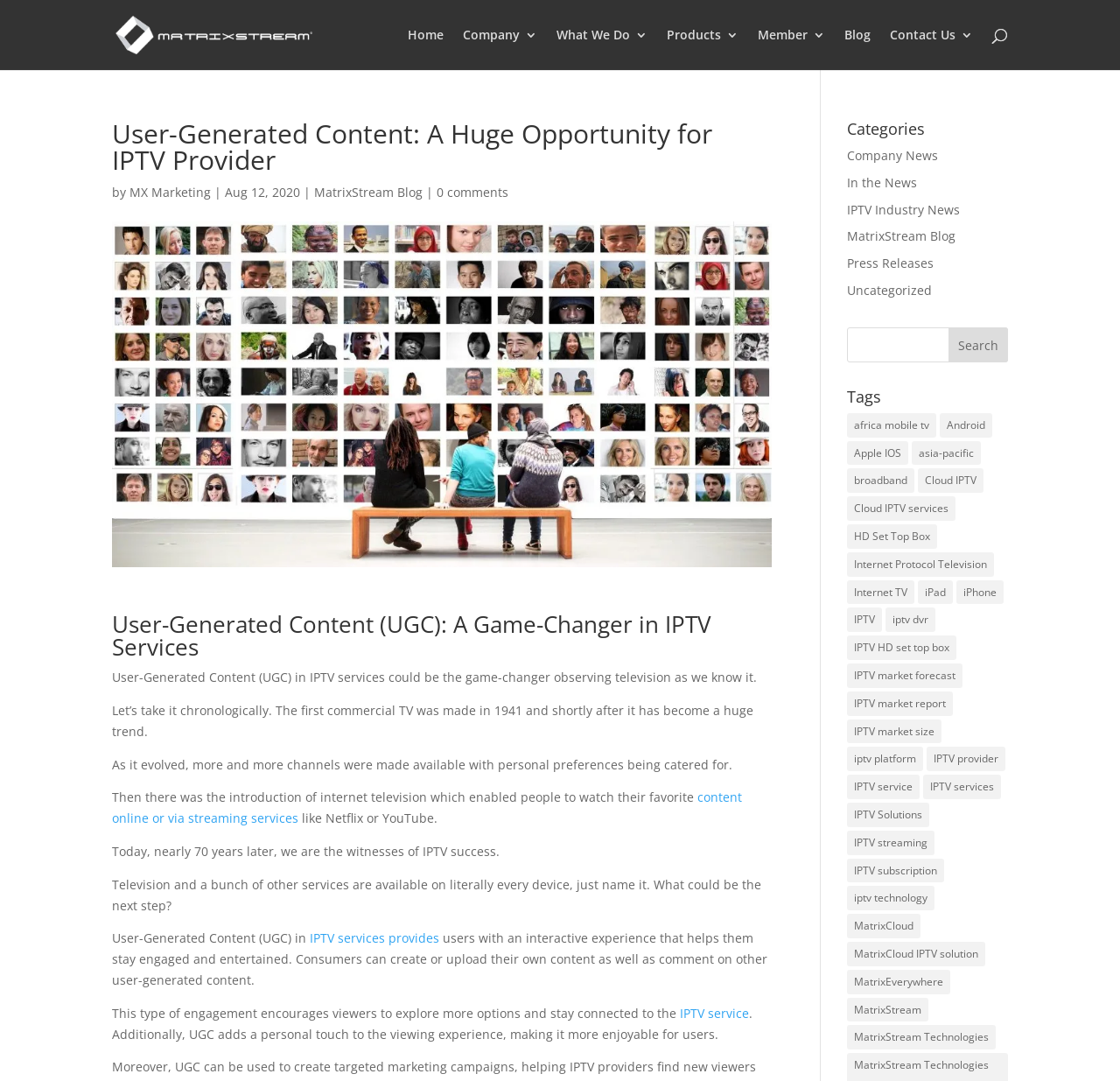How many tags are listed on the webpage?
Please look at the screenshot and answer using one word or phrase.

40